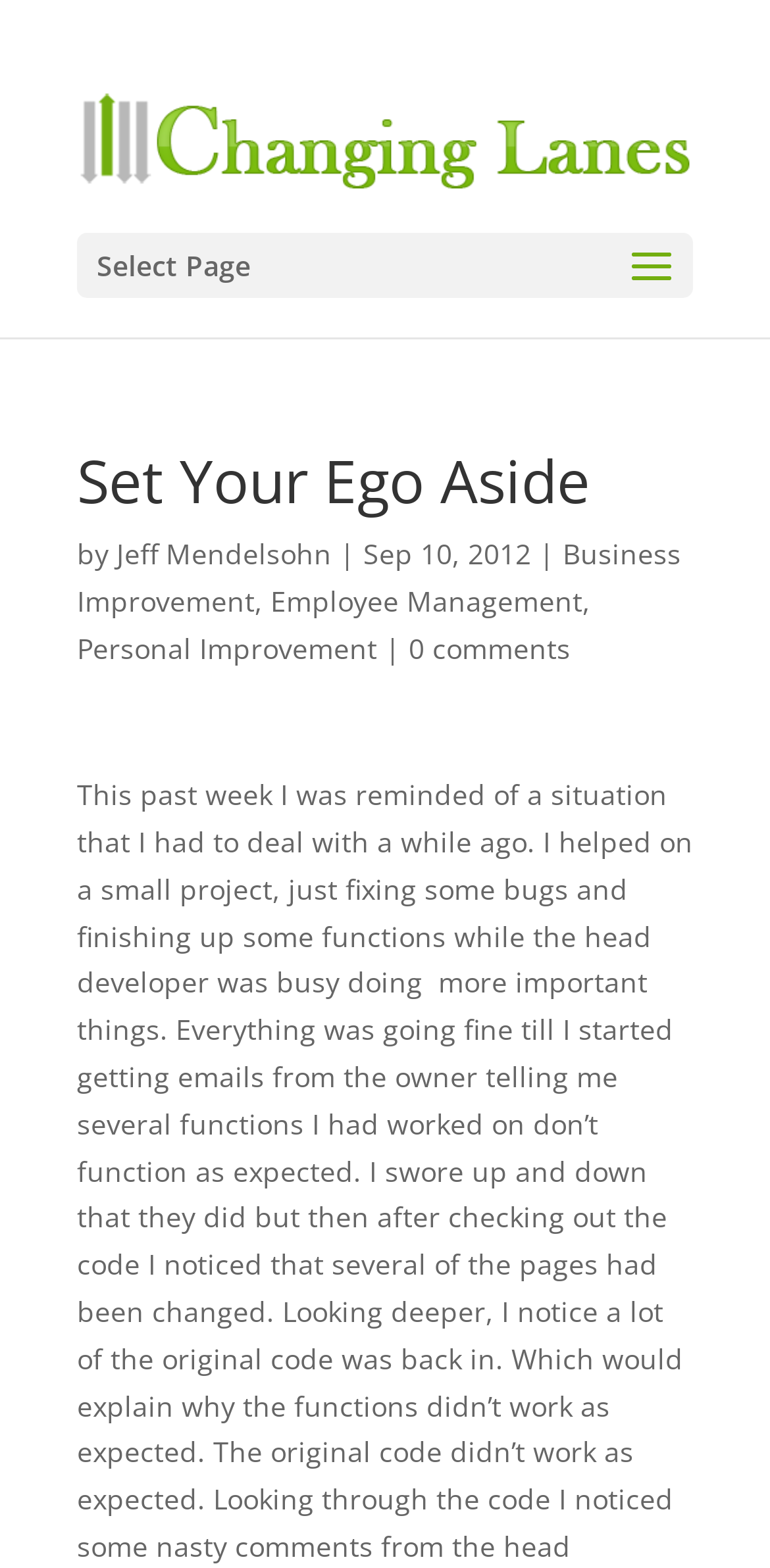Using the webpage screenshot, locate the HTML element that fits the following description and provide its bounding box: "0 comments".

[0.531, 0.401, 0.741, 0.425]